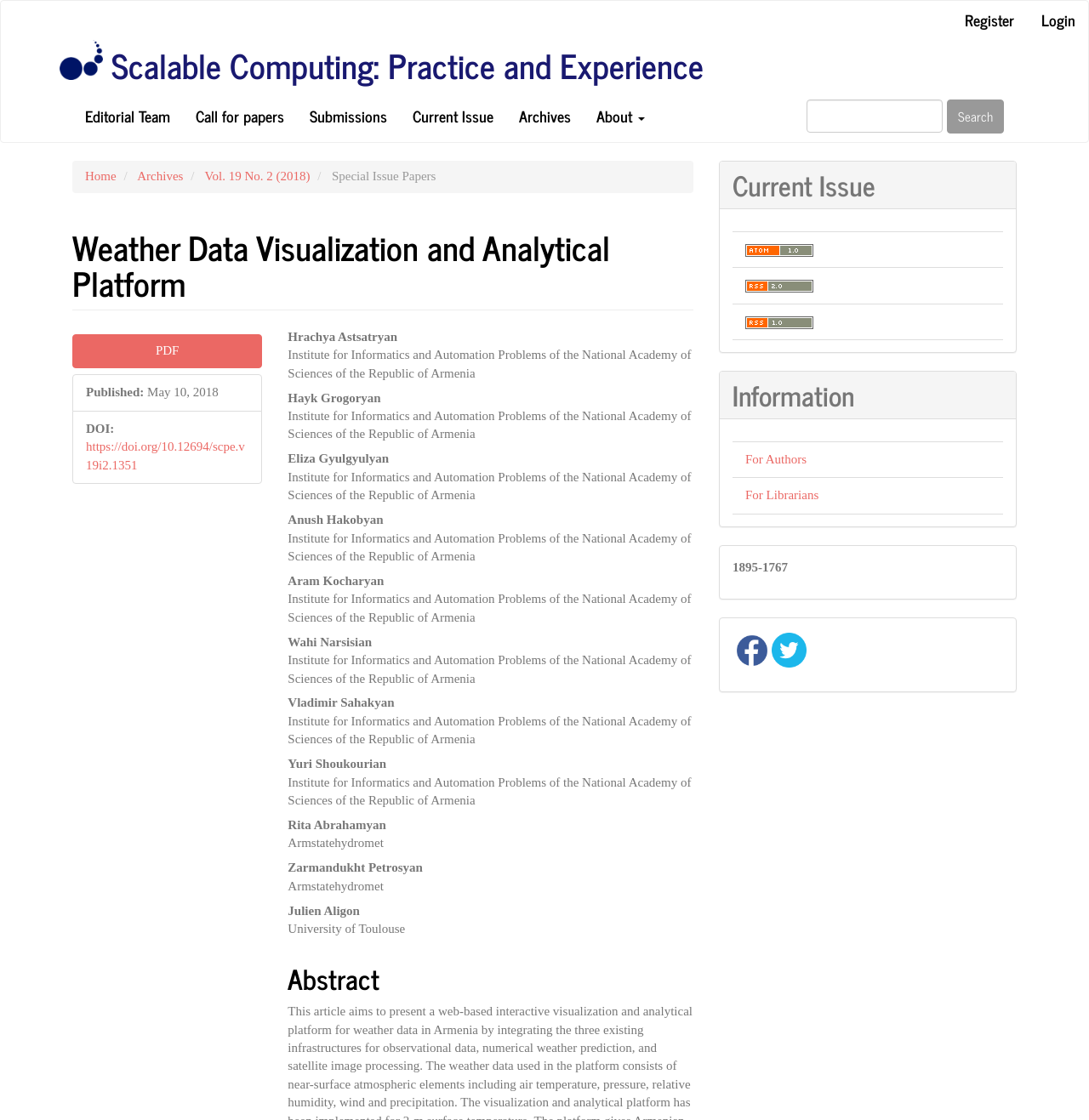How many authors are listed for the current article?
Based on the image, provide your answer in one word or phrase.

9